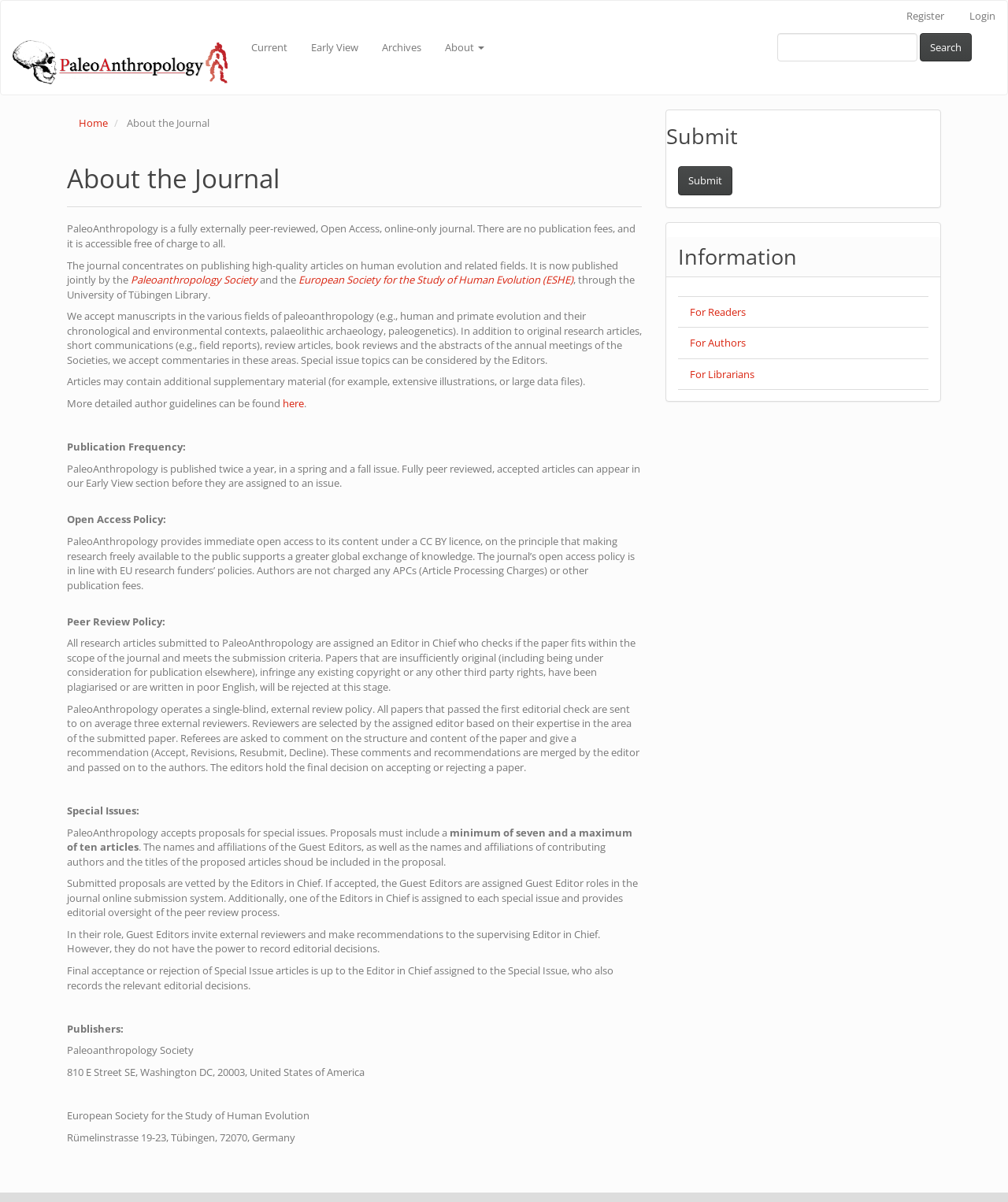Who are the publishers of the journal?
Using the details shown in the screenshot, provide a comprehensive answer to the question.

The publishers of the journal can be found in the text 'Publishers: Paleoanthropology Society ... European Society for the Study of Human Evolution' which is located at the bottom of the webpage.